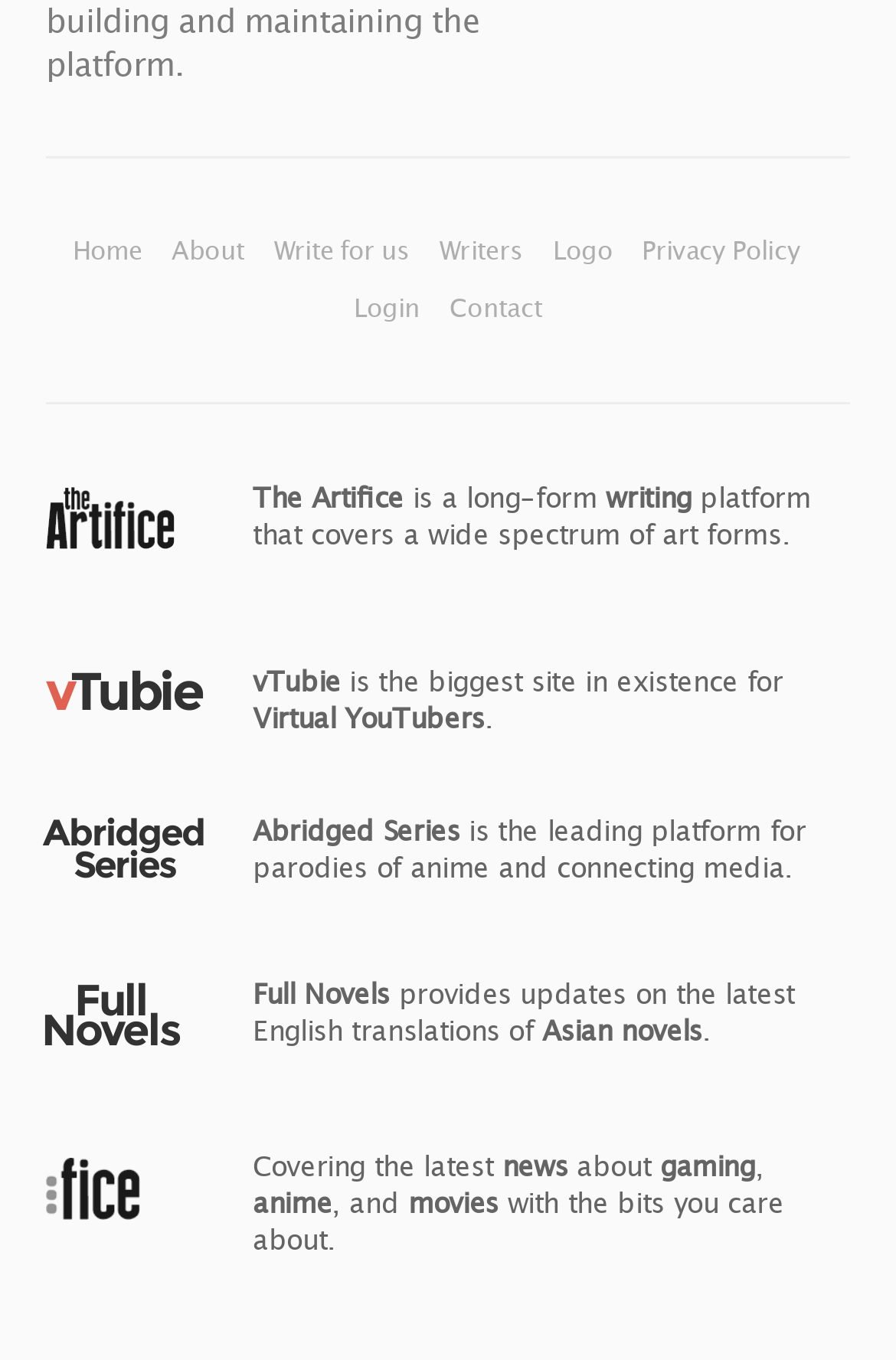Pinpoint the bounding box coordinates of the element that must be clicked to accomplish the following instruction: "Explore 'Full Novels'". The coordinates should be in the format of four float numbers between 0 and 1, i.e., [left, top, right, bottom].

[0.015, 0.72, 0.231, 0.774]